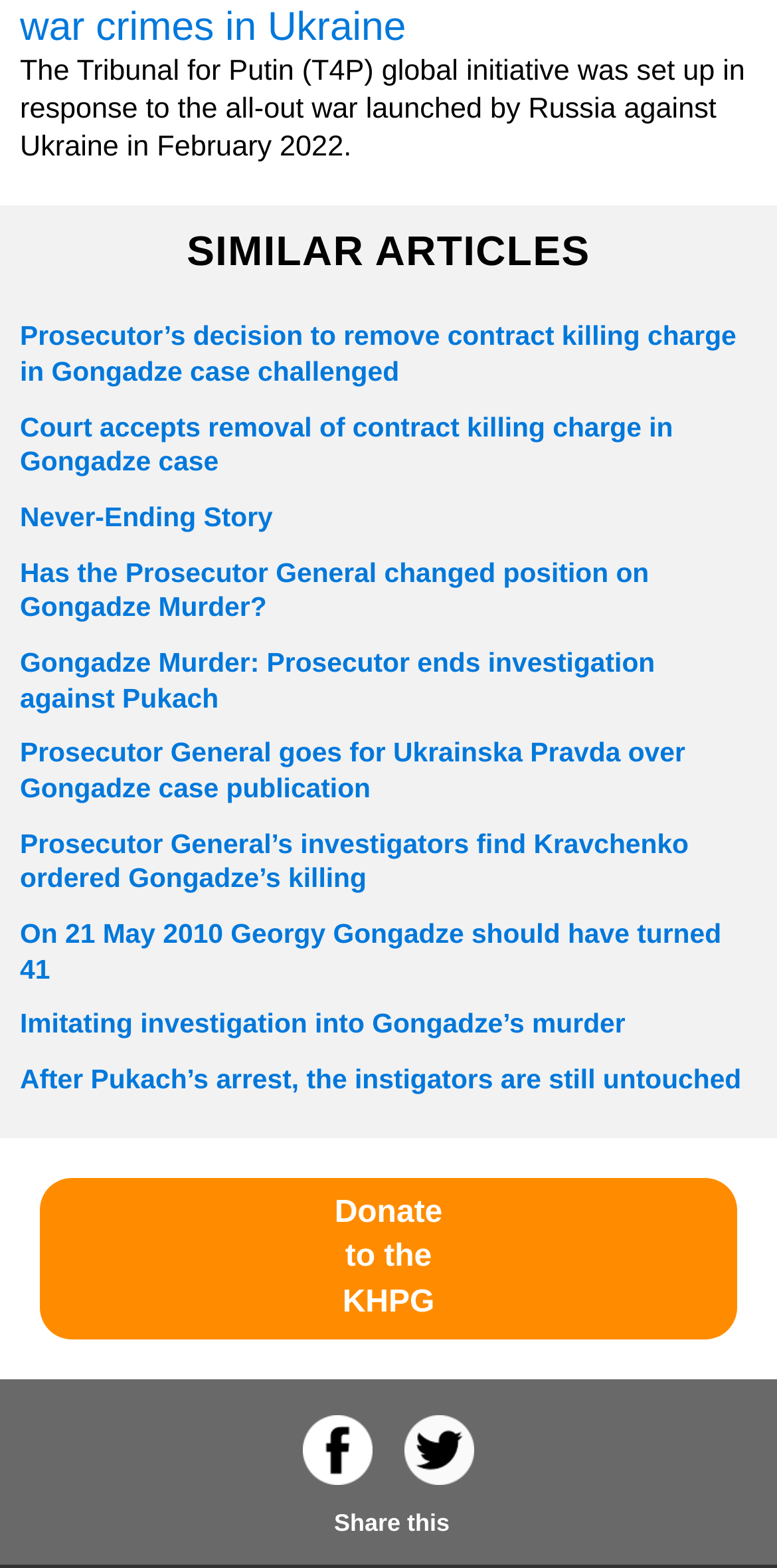Determine the coordinates of the bounding box that should be clicked to complete the instruction: "Expand '6 Topics'". The coordinates should be represented by four float numbers between 0 and 1: [left, top, right, bottom].

None